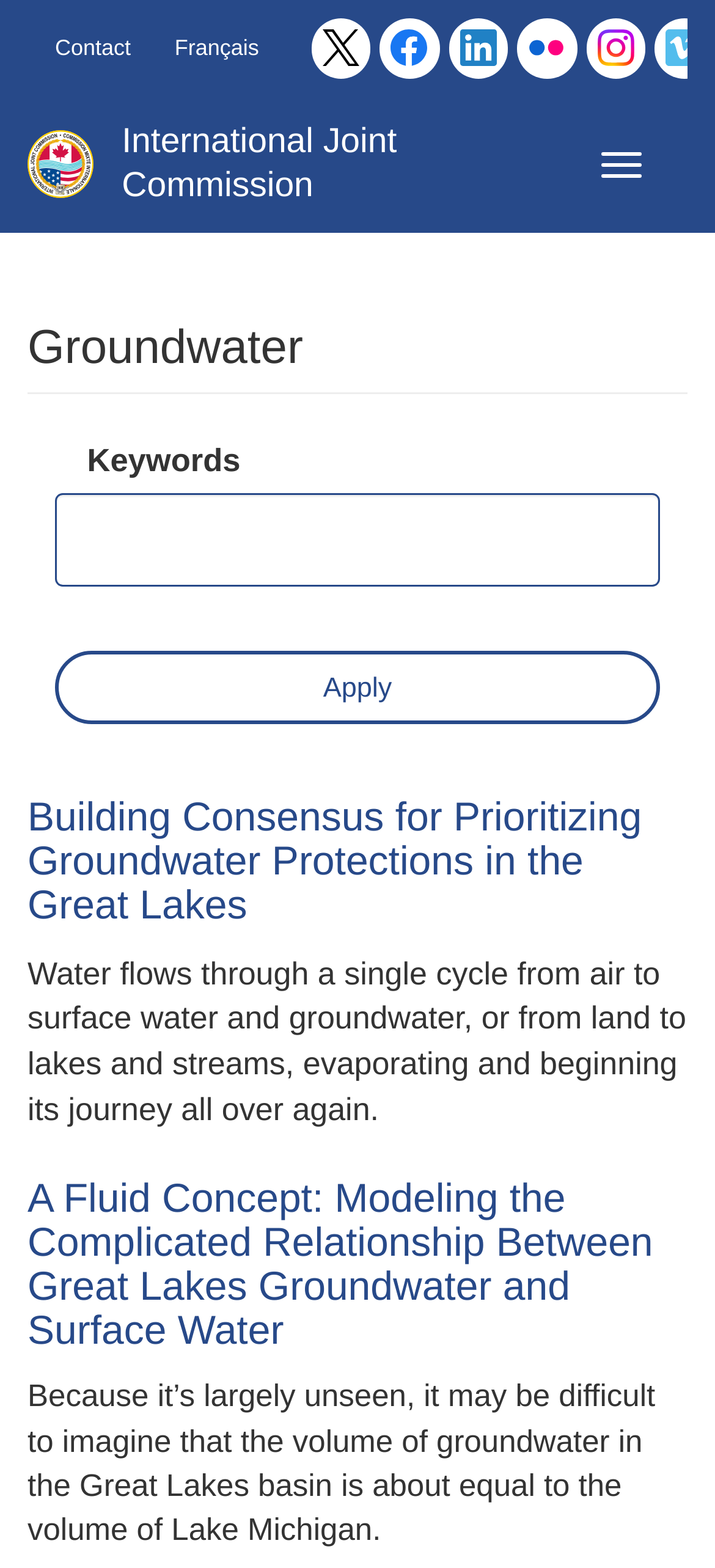Use the information in the screenshot to answer the question comprehensively: What is the volume of groundwater in the Great Lakes basin compared to?

The volume of groundwater in the Great Lakes basin is about equal to the volume of Lake Michigan, as stated in the text 'Because it’s largely unseen, it may be difficult to imagine that the volume of groundwater in the Great Lakes basin is about equal to the volume of Lake Michigan'.